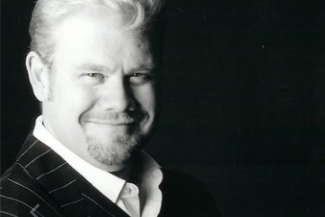Use a single word or phrase to answer the question: What is the tone of the man's expression?

Friendly